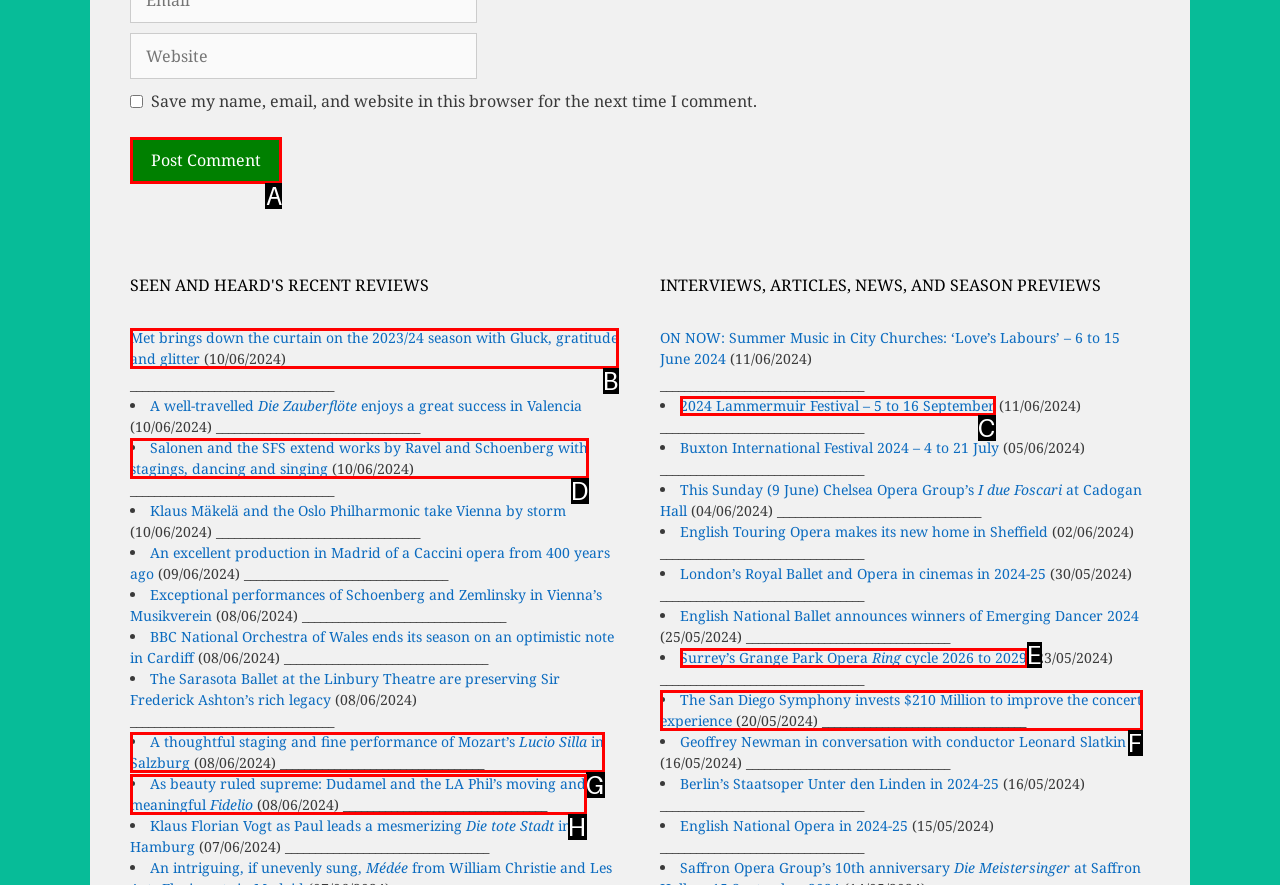Identify the HTML element that should be clicked to accomplish the task: Post a comment
Provide the option's letter from the given choices.

A